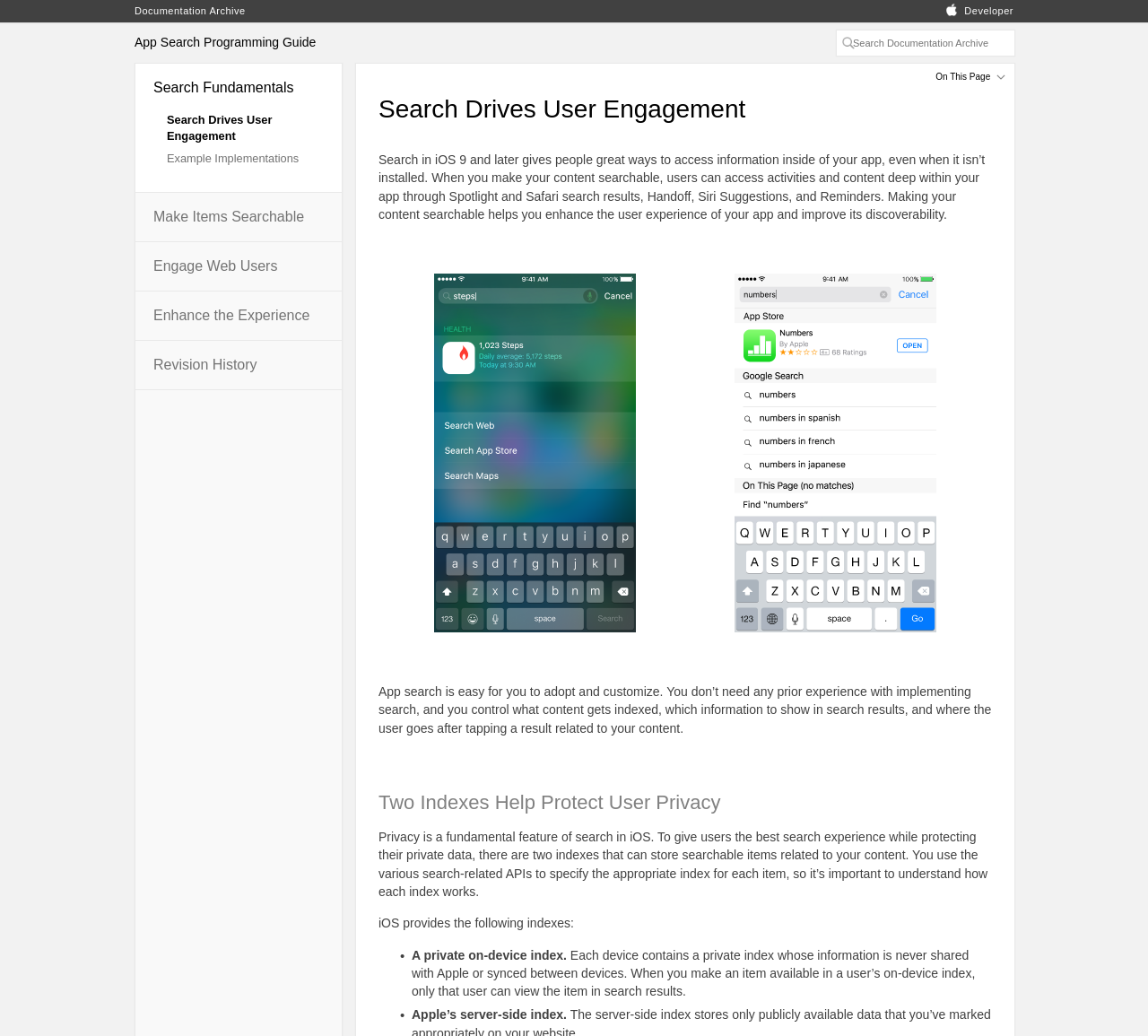What is the purpose of making app content searchable in iOS?
Refer to the screenshot and answer in one word or phrase.

Enhance user experience and improve discoverability